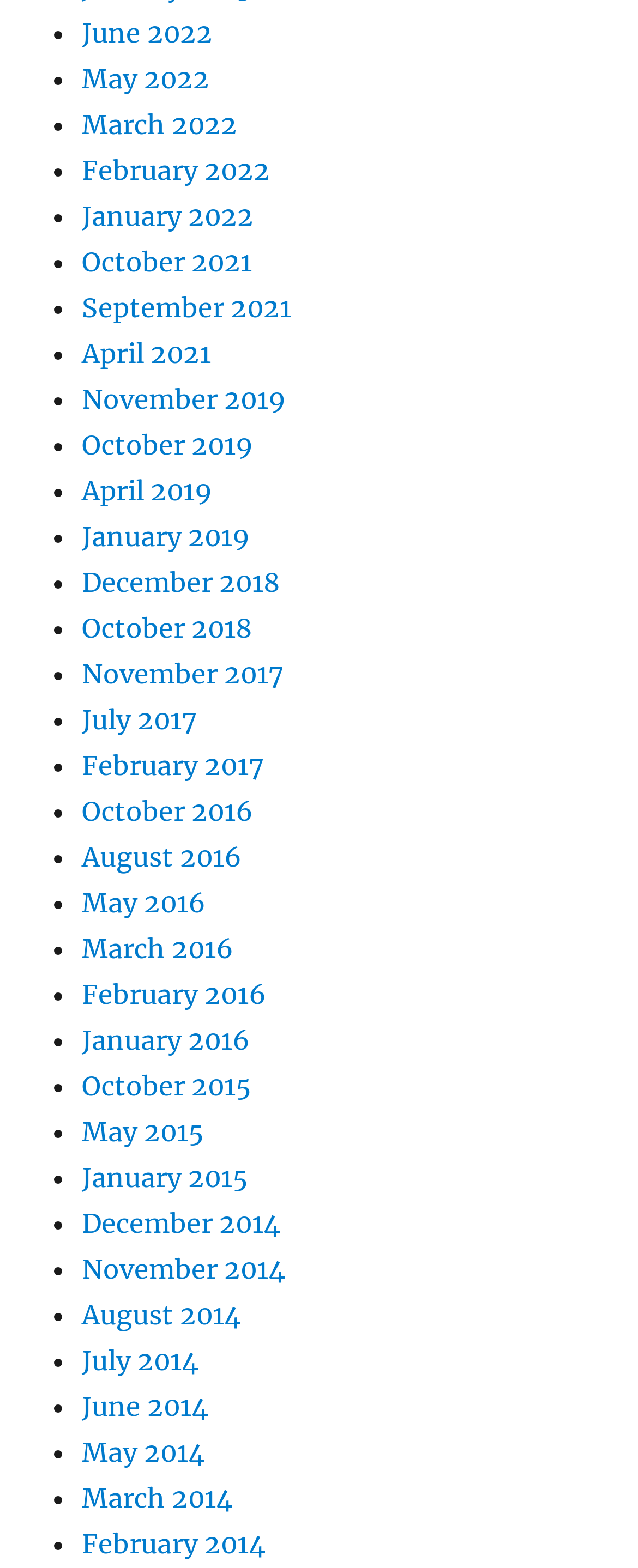Please reply to the following question using a single word or phrase: 
How many months are listed in total?

34